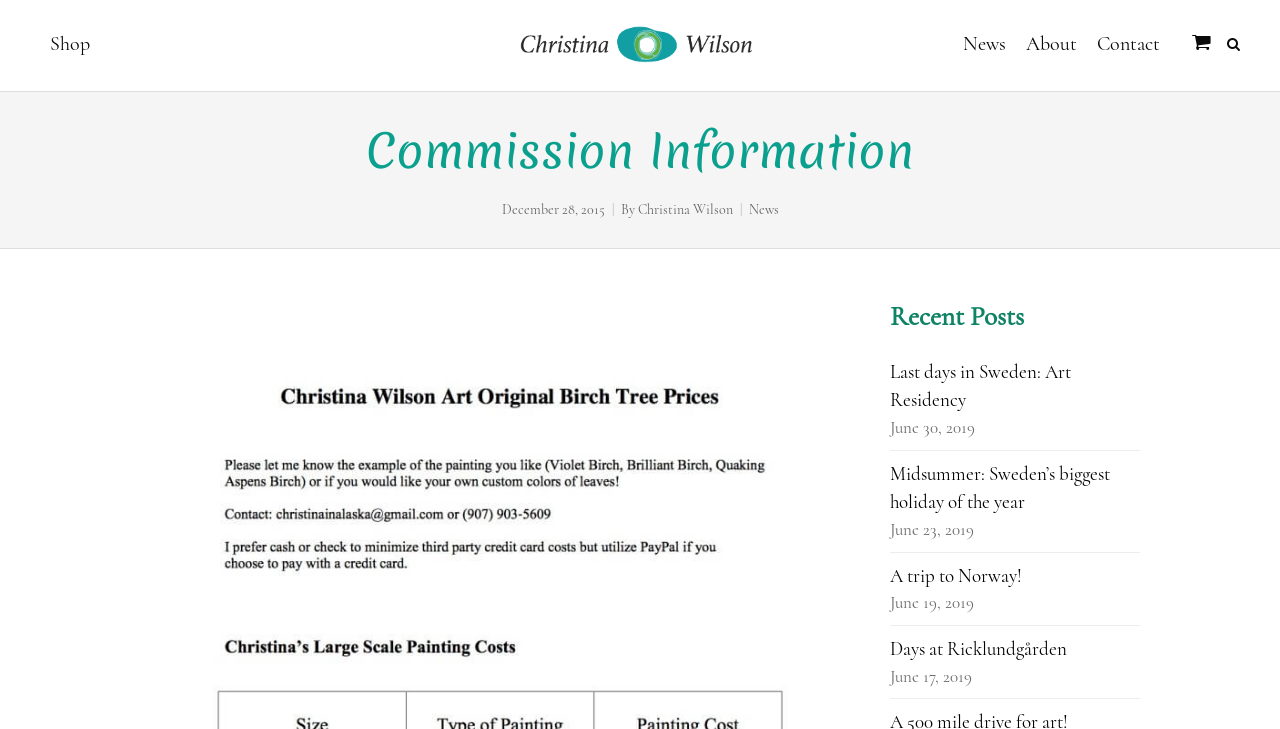Locate the bounding box of the UI element described by: "News" in the given webpage screenshot.

[0.585, 0.275, 0.608, 0.299]